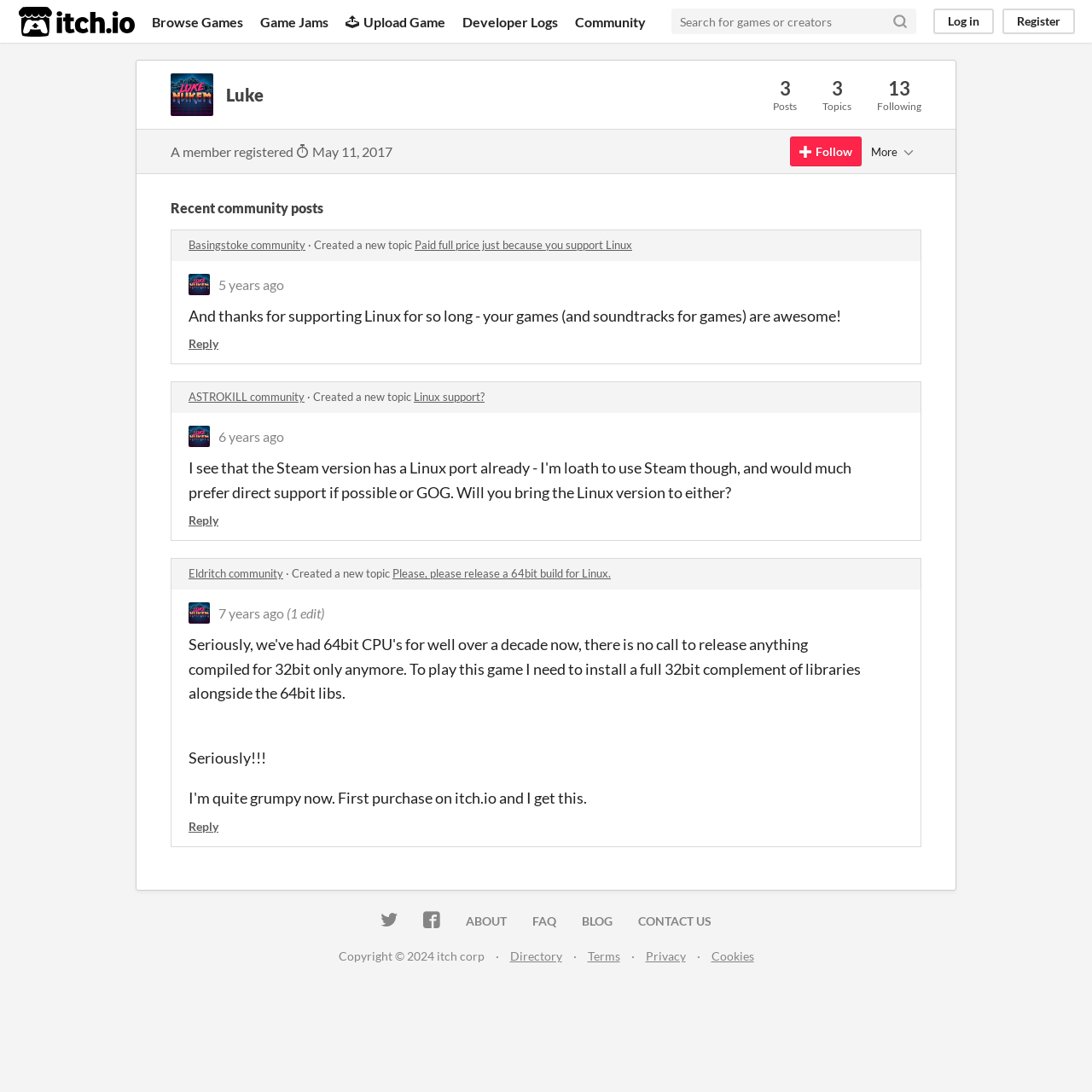What is the topic of the first community post?
Please provide a comprehensive and detailed answer to the question.

The topic of the first community post is 'Basingstoke community' which is indicated by the link element 'Basingstoke community' with bounding box coordinates [0.173, 0.218, 0.28, 0.23].